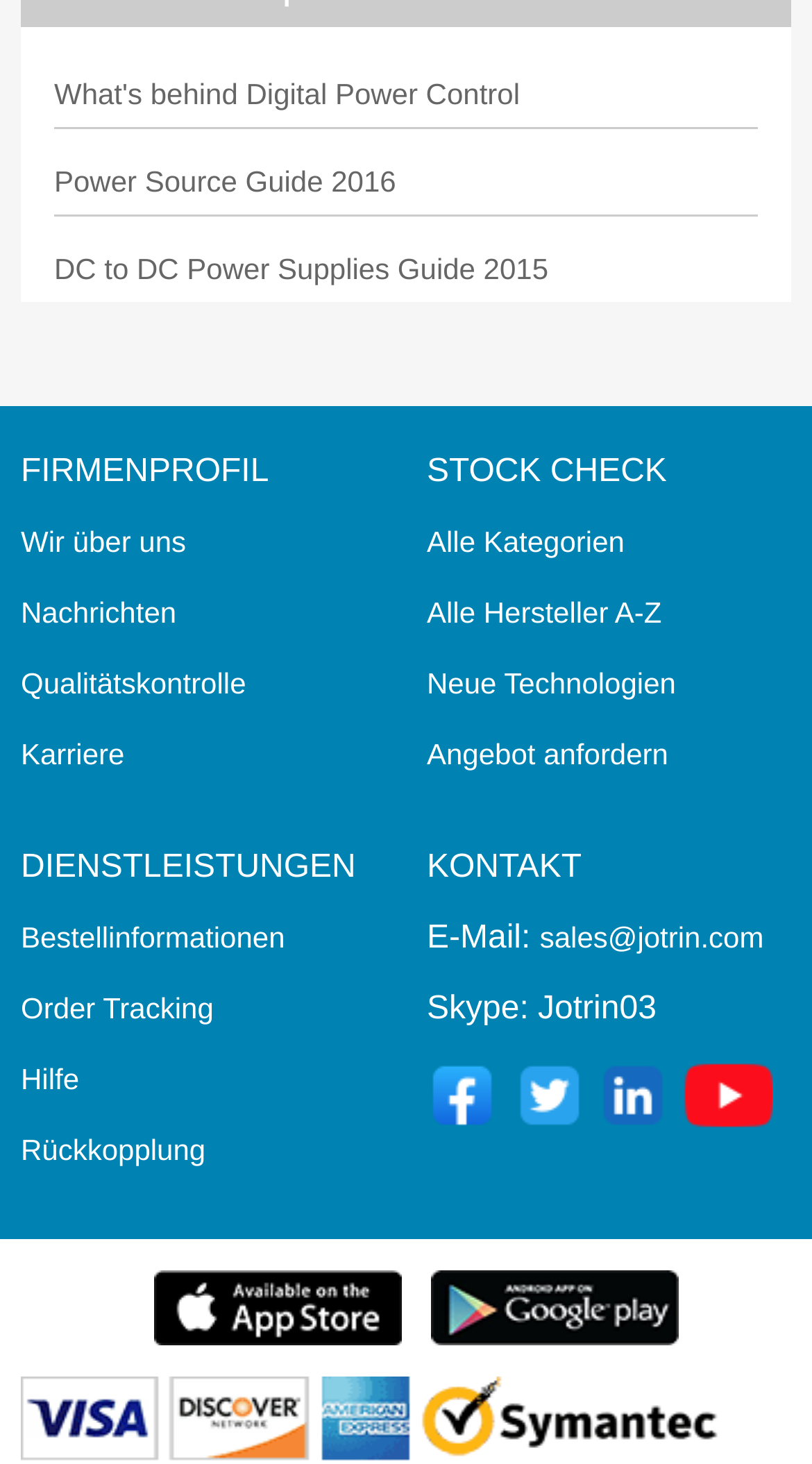Please identify the bounding box coordinates of the clickable element to fulfill the following instruction: "View company profile". The coordinates should be four float numbers between 0 and 1, i.e., [left, top, right, bottom].

[0.026, 0.358, 0.229, 0.381]